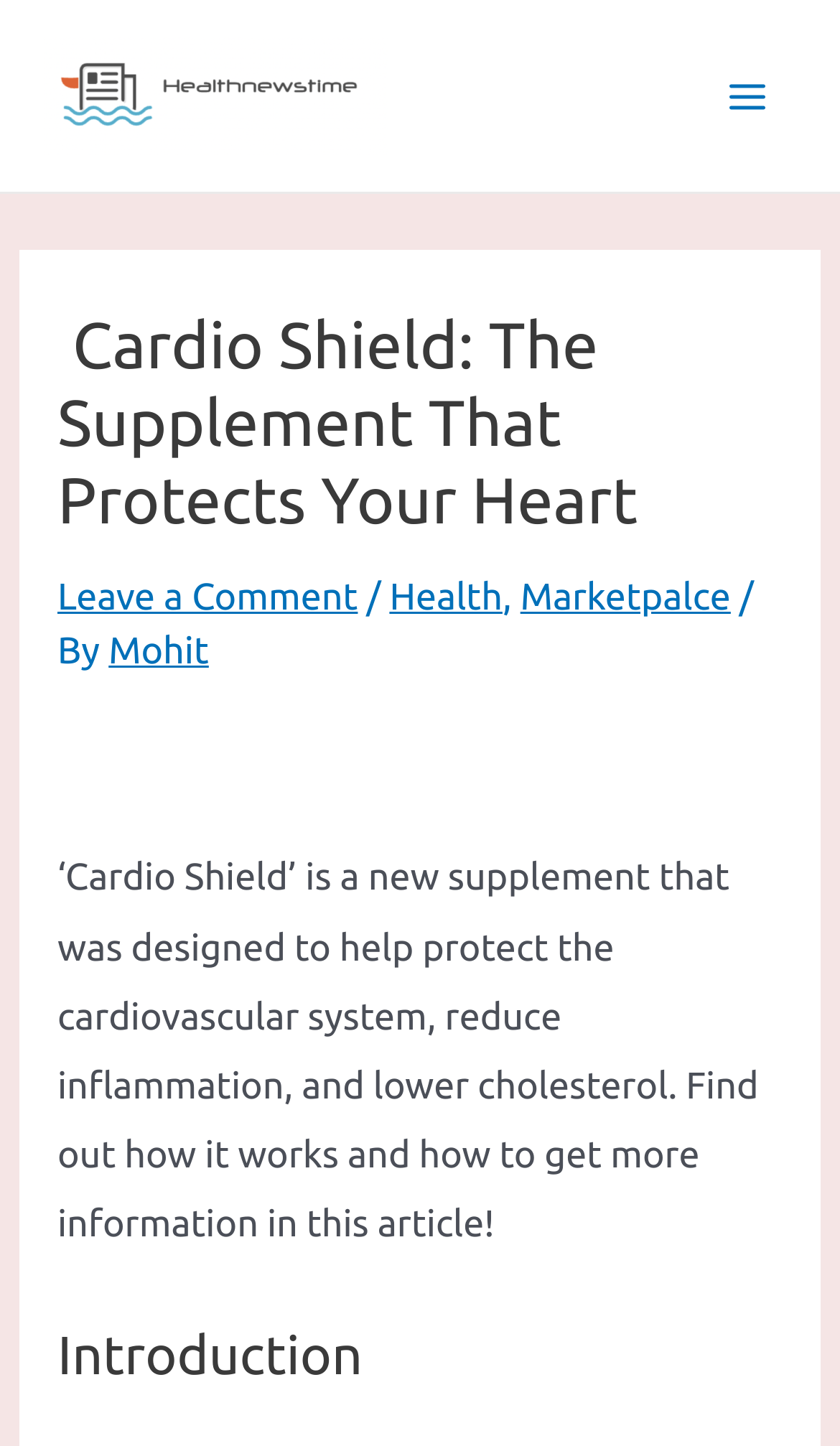Please extract and provide the main headline of the webpage.

 Cardio Shield: The Supplement That Protects Your Heart